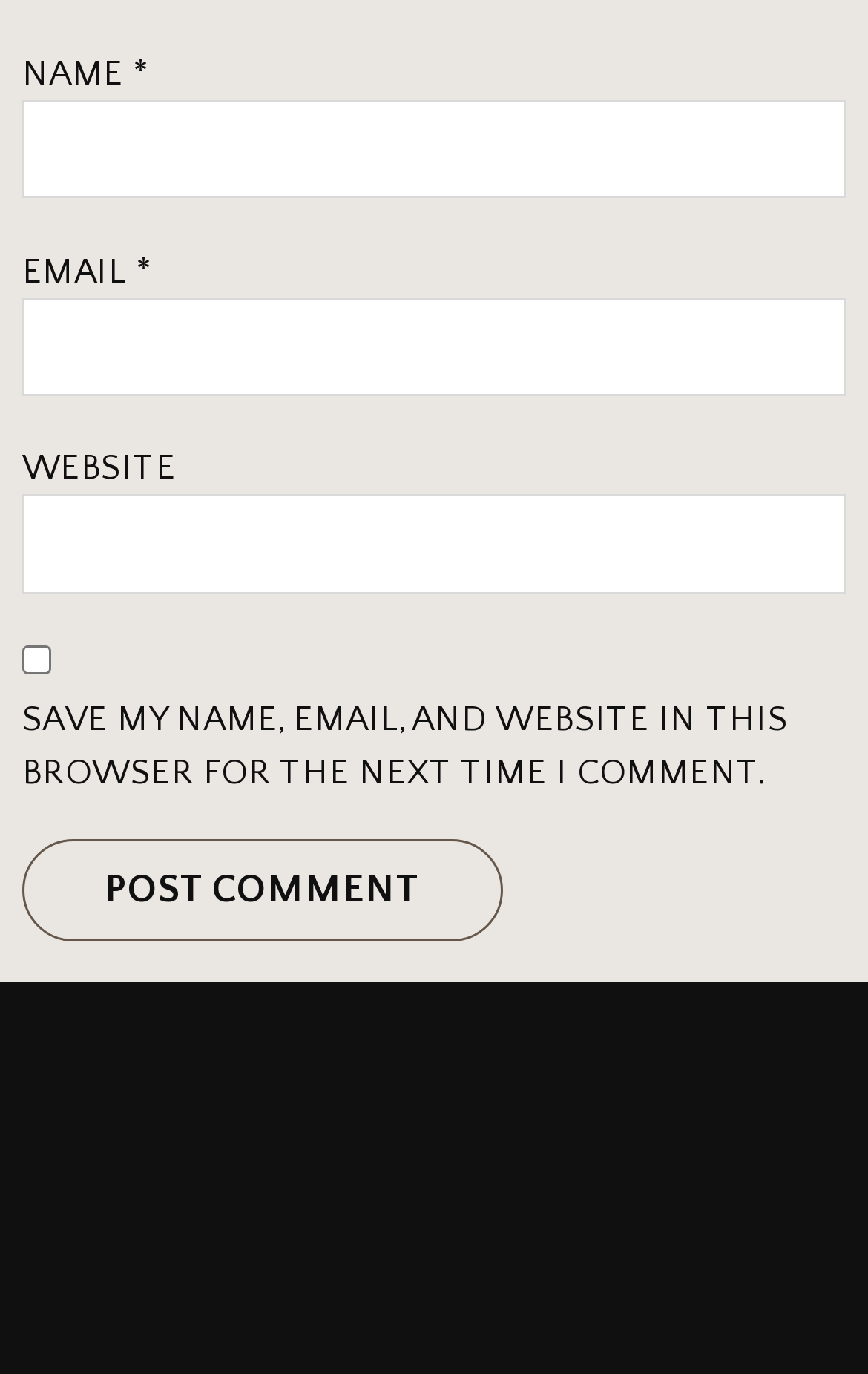Answer the question in a single word or phrase:
What is the button at the bottom of the form for?

Post Comment